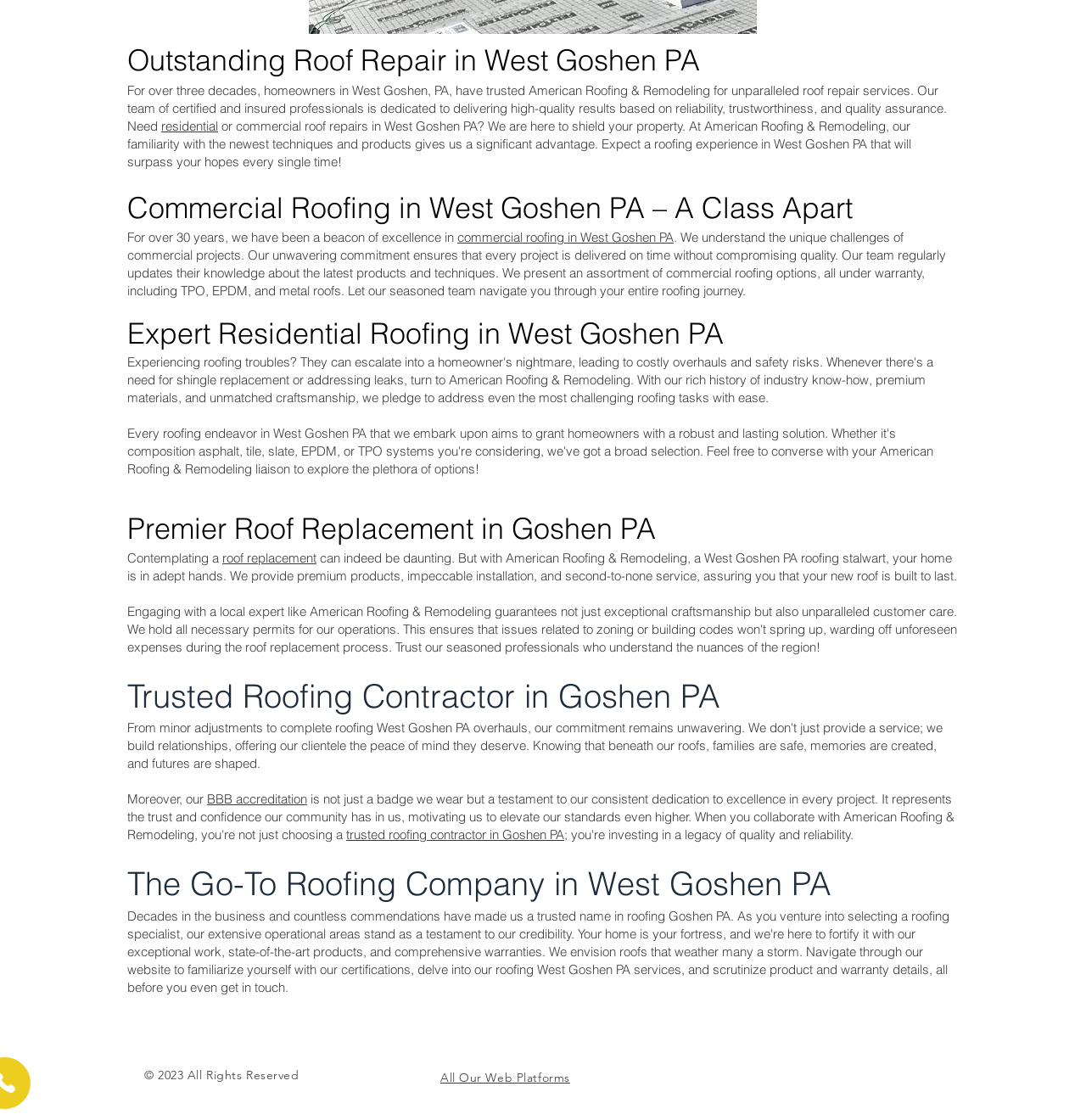Provide the bounding box coordinates, formatted as (top-left x, top-left y, bottom-right x, bottom-right y), with all values being floating point numbers between 0 and 1. Identify the bounding box of the UI element that matches the description: All Our Web Platforms

[0.405, 0.955, 0.525, 0.969]